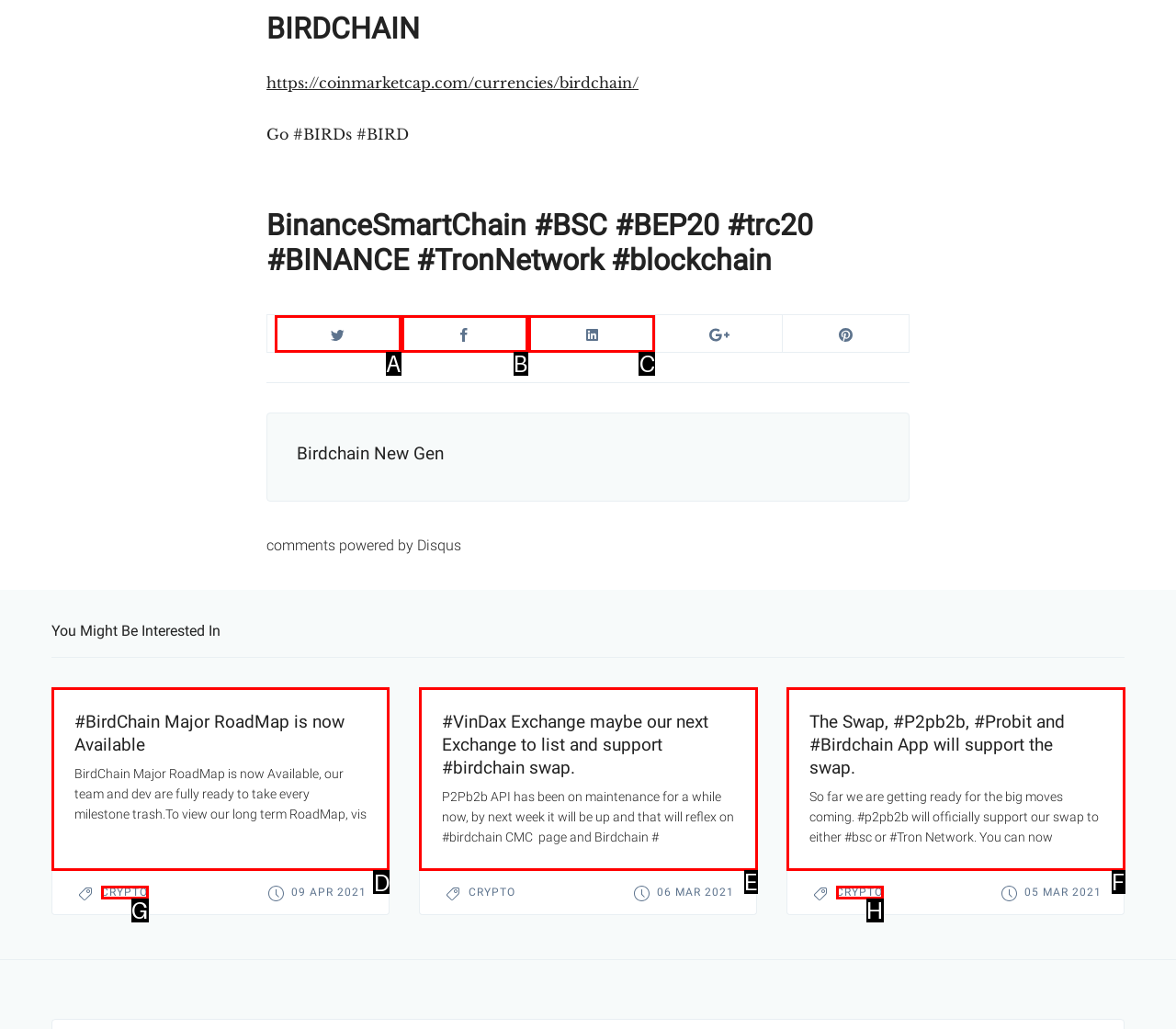To achieve the task: Read #BirdChain Major RoadMap is now Available, which HTML element do you need to click?
Respond with the letter of the correct option from the given choices.

D